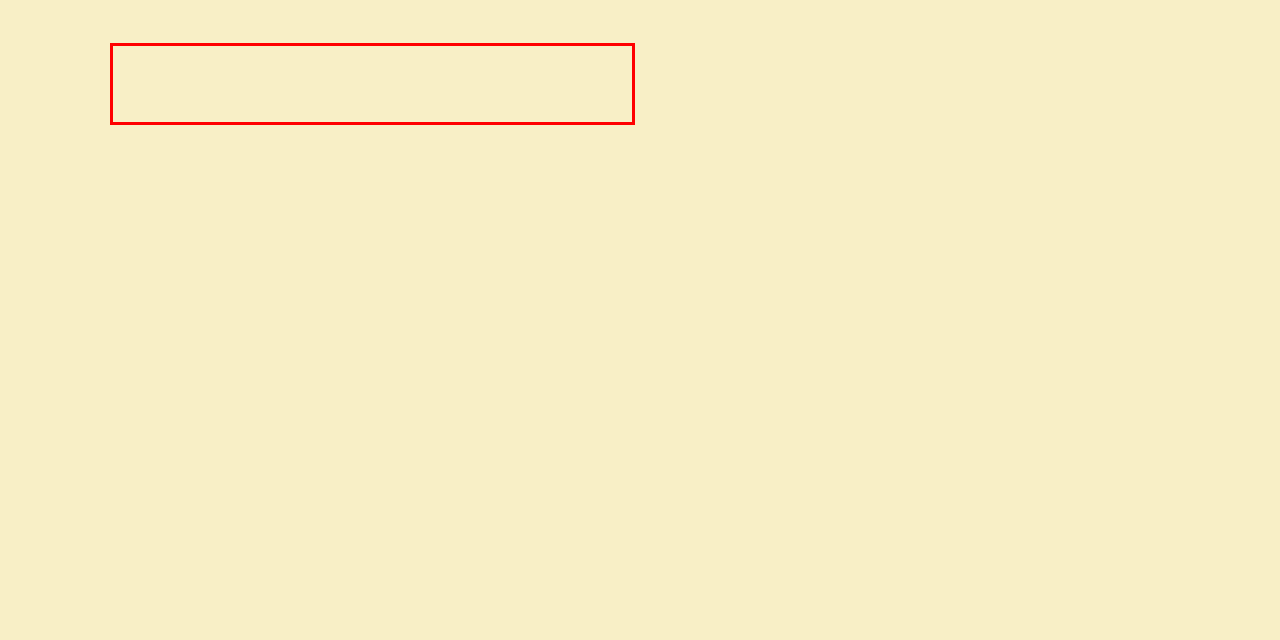Identify the red bounding box in the webpage screenshot and perform OCR to generate the text content enclosed.

On dismissal we ran into each other while I was being asked to help take down a billboard. He Grrr'ed at me and then he started taking it down. No one could reach it though, so I went into the closest classroom (C) and took out a desk so he'd stand on it. What a pragmatic lady, he said. He took the billboard down, put his backpack back on and walked away. I know that under normal circumstances (meaning he didn't ignore me) he'd have helped me to take the desk back in, or at least would have said goodbye.